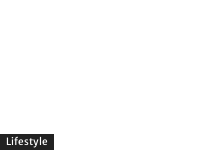Detail every significant feature and component of the image.

The image features a prominent link titled "Lifestyle," likely pointing to a section that explores various lifestyle topics. This section could include articles, tips, or insights related to health, wellness, fashion, travel, and personal development. Positioned at the bottom of a webpage, the "Lifestyle" label serves as a gateway for readers seeking enriching content that enhances their daily lives.